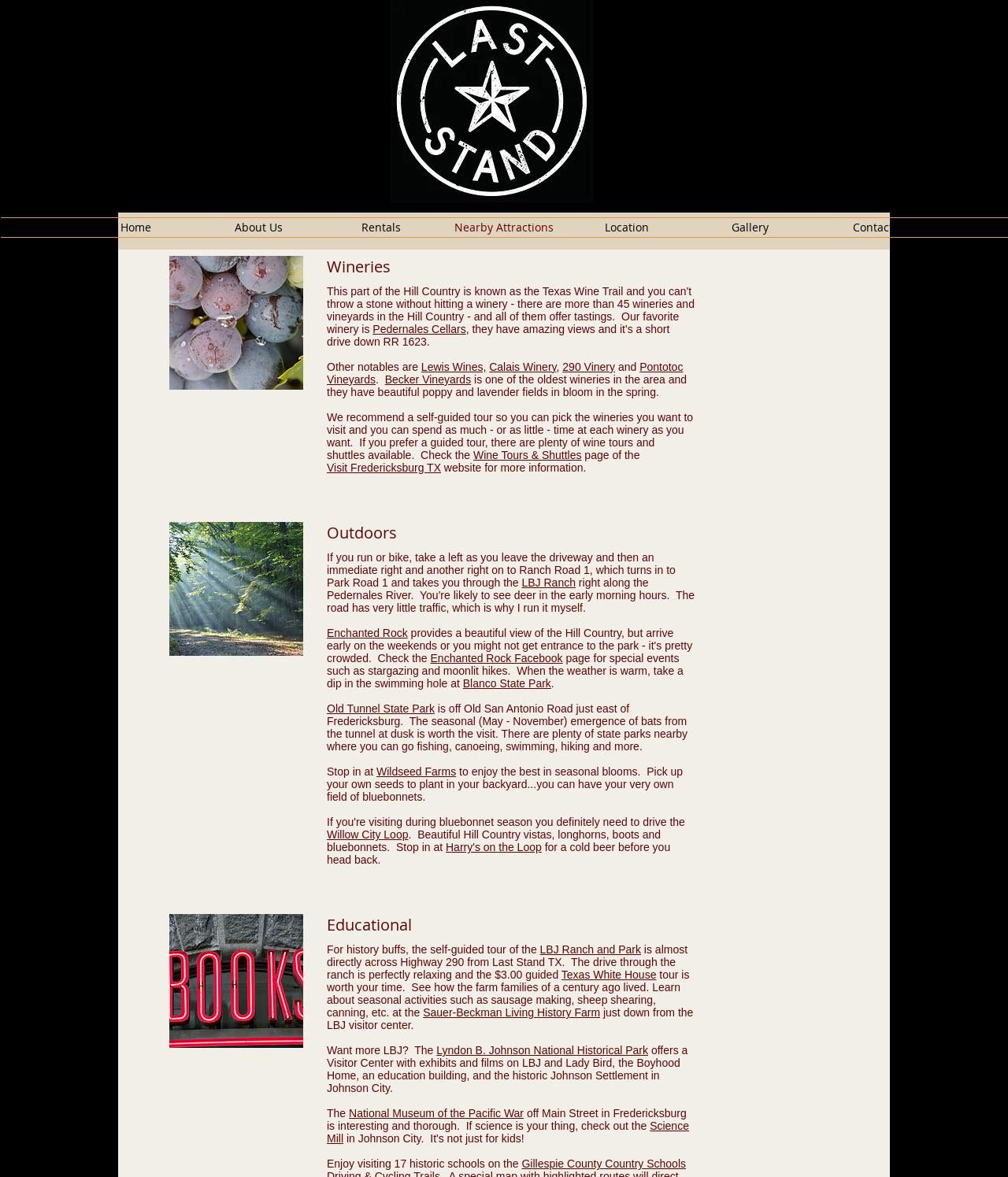Extract the bounding box of the UI element described as: "June 2021".

None